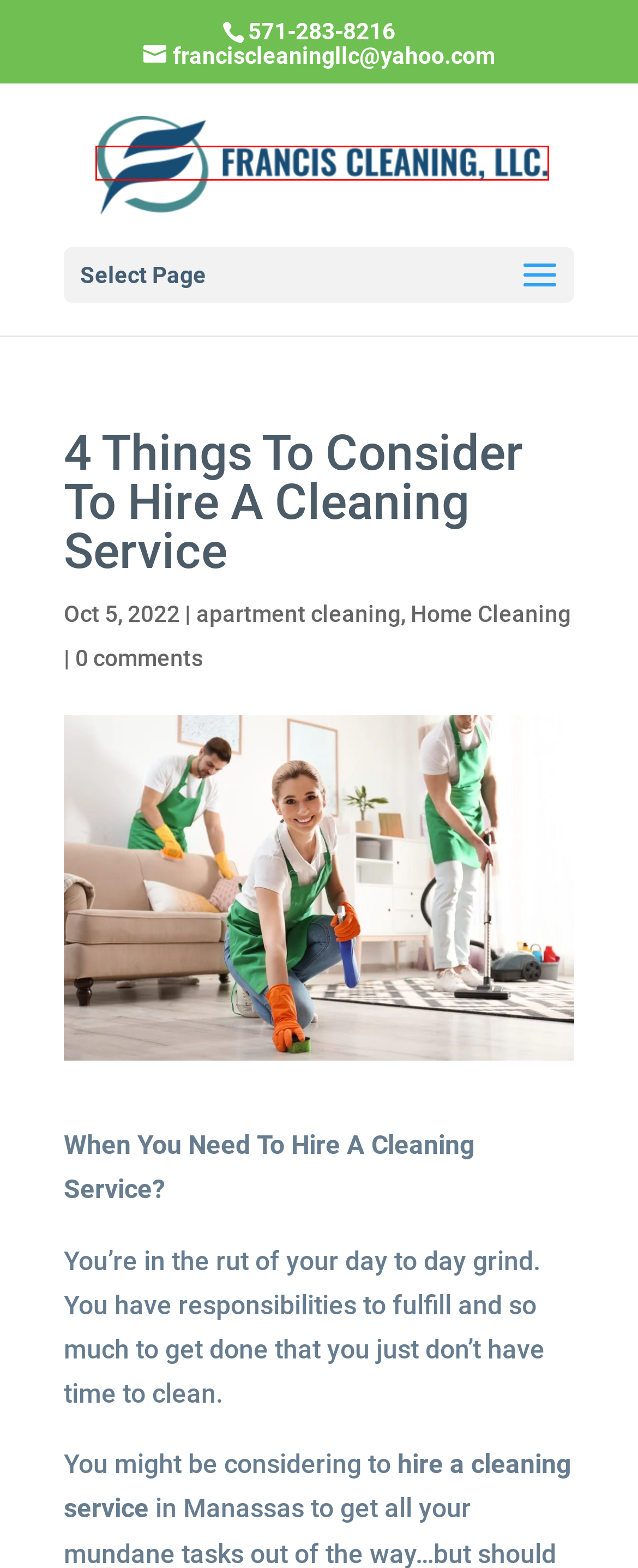Look at the screenshot of the webpage and find the element within the red bounding box. Choose the webpage description that best fits the new webpage that will appear after clicking the element. Here are the candidates:
A. Contact Us | Francis Cleaning LLC
B. Why Is Hiring an Office Cleaning Company Necessary?
C. Professional Cleaning Can Boost Property Value Manassas VA
D. apartment cleaning | Francis Cleaning LLC
E. Unveiling the Importance of Residential Window Cleaning
F. Home Cleaning | Francis Cleaning LLC
G. Francis Cleaning LLC | Manassas Cleaning Service
H. The Top 5 Office Cleaning Problems You May Face

G